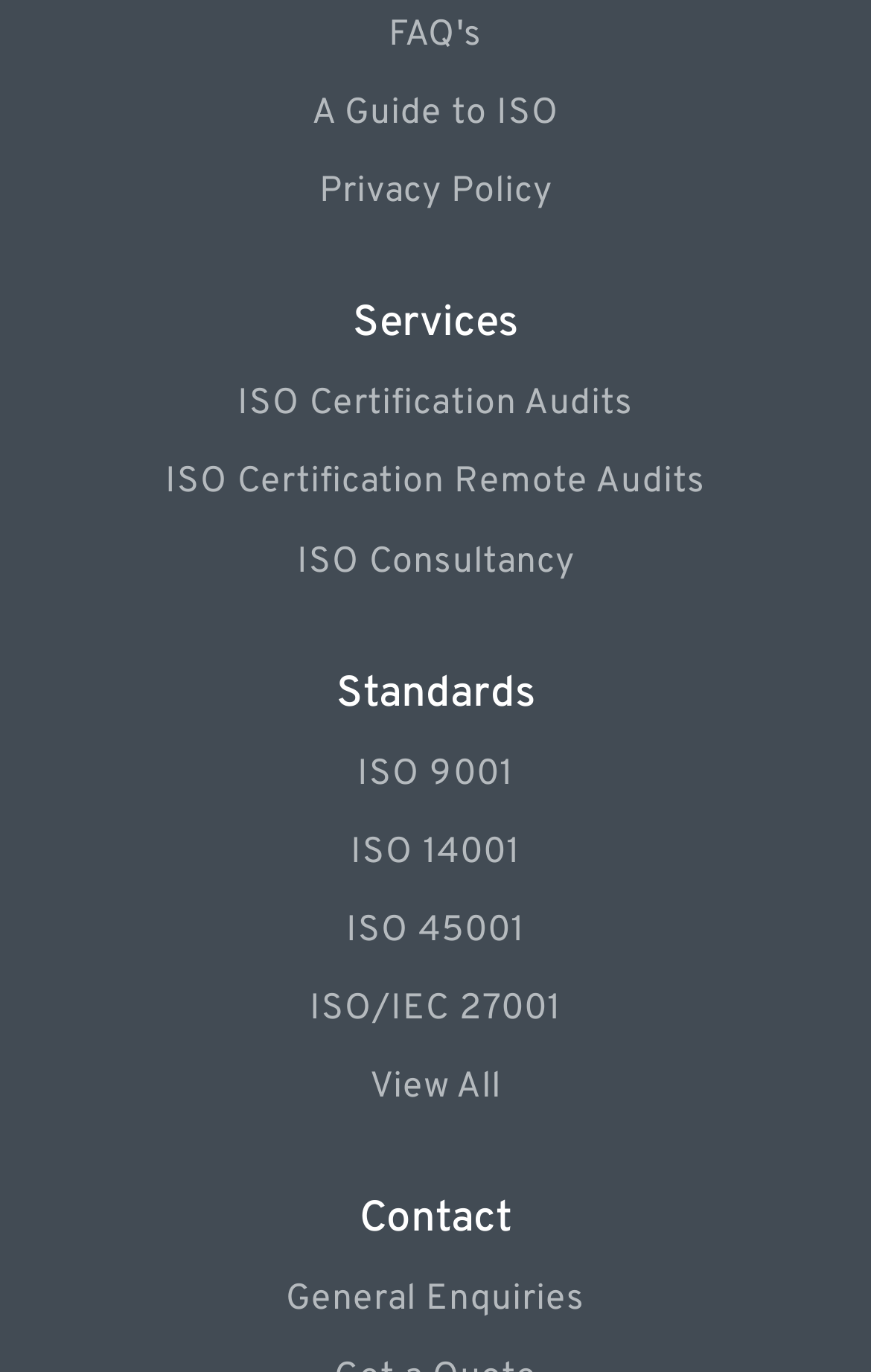Please find the bounding box coordinates of the element that needs to be clicked to perform the following instruction: "Learn about ISO certification audits". The bounding box coordinates should be four float numbers between 0 and 1, represented as [left, top, right, bottom].

[0.273, 0.279, 0.727, 0.311]